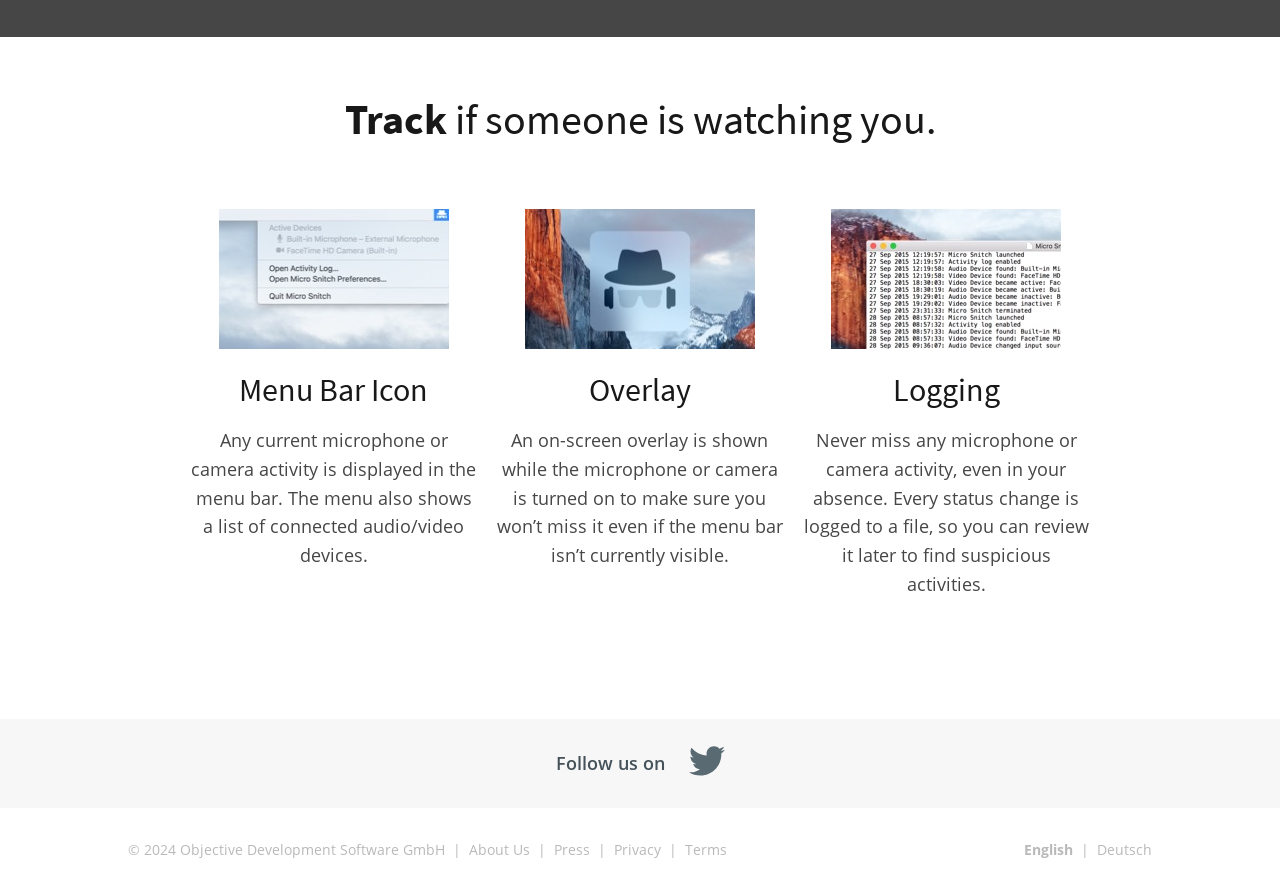What is the purpose of the on-screen overlay?
Could you answer the question in a detailed manner, providing as much information as possible?

Based on the webpage content, the on-screen overlay is shown while the microphone or camera is turned on to make sure the user won't miss it even if the menu bar isn't currently visible.